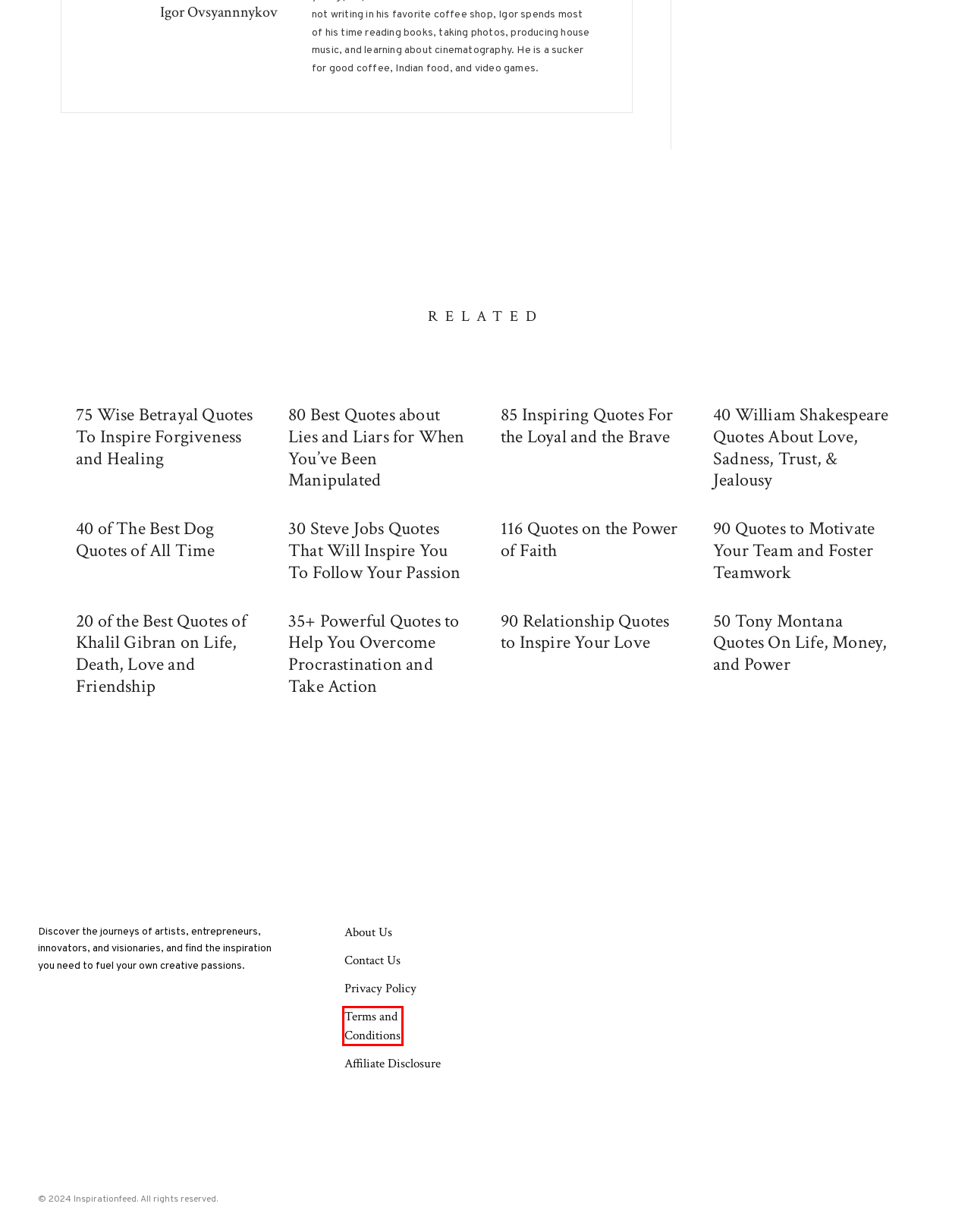Examine the screenshot of a webpage with a red bounding box around a UI element. Select the most accurate webpage description that corresponds to the new page after clicking the highlighted element. Here are the choices:
A. 85 Inspiring Quotes For the Loyal and the Brave | Inspirationfeed
B. About Us | Inspirationfeed
C. 75 Wise Betrayal Quotes To Inspire Forgiveness and Healing | Inspirationfeed
D. 35+ Powerful Quotes to Help You Overcome Procrastination and Take Action | Inspirationfeed
E. 90 Relationship Quotes to Inspire Your Love | Inspirationfeed
F. 30 Steve Jobs Quotes That Will Inspire You To Follow Your Passion | Inspirationfeed
G. 90 Quotes to Motivate Your Team and Foster Teamwork | Inspirationfeed
H. Terms and Conditions | Inspirationfeed

H